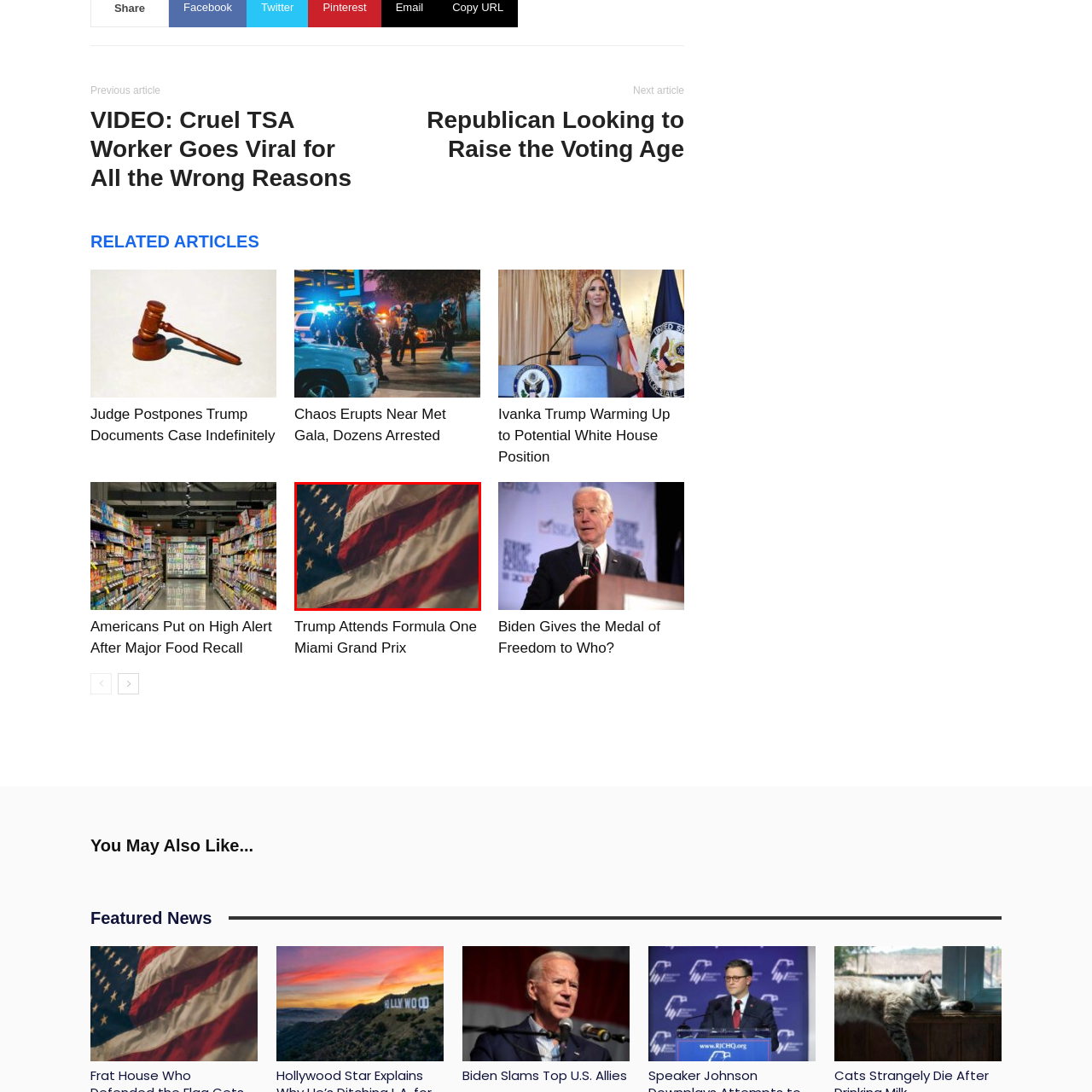What emotions does the image evoke?
Analyze the image within the red frame and provide a concise answer using only one word or a short phrase.

Patriotism and national pride